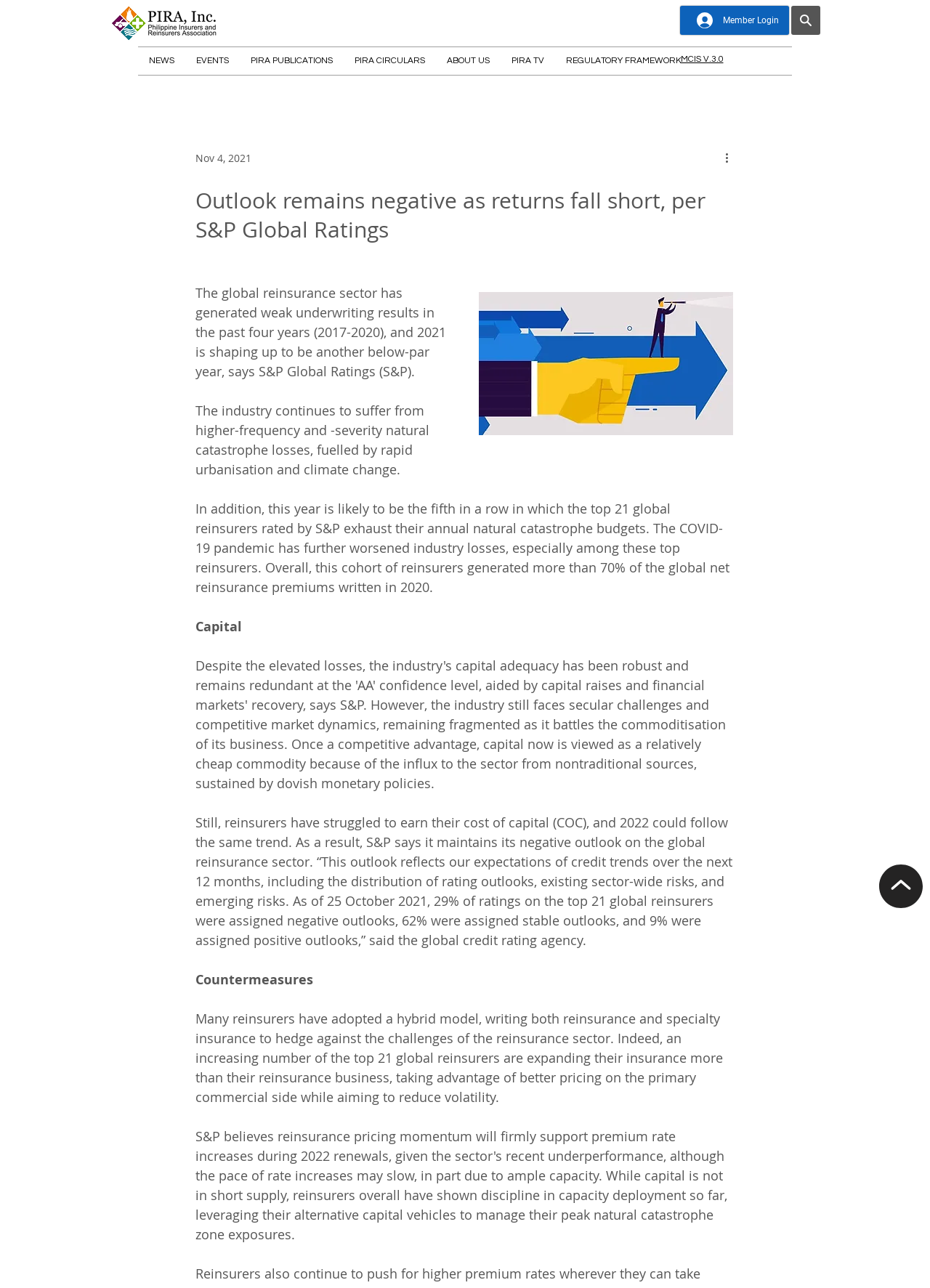Please analyze the image and provide a thorough answer to the question:
What is the date mentioned in the article?

The date 'Nov 4, 2021' is mentioned in the article, specifically in the region above the heading 'Outlook remains negative as returns fall short, per S&P Global Ratings'.